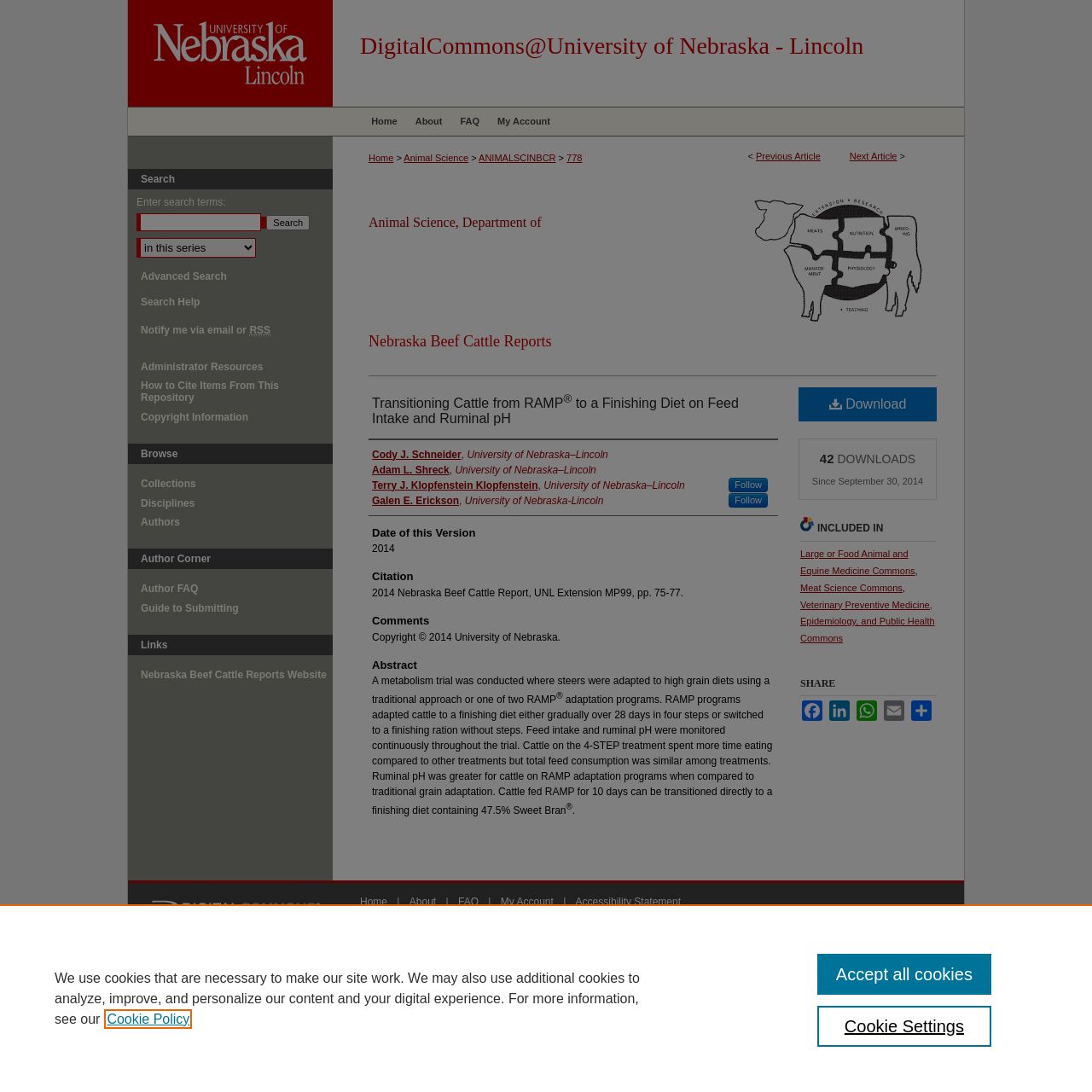Explain the webpage's design and content in an elaborate manner.

This webpage is a research article titled "Transitioning Cattle from RAMP to a Finishing Diet on Feed" by Cody J. Schneider, Adam L. Shreck, et al. The article is hosted on the DigitalCommons@University of Nebraska - Lincoln website. 

At the top of the page, there is a menu link and a link to the DigitalCommons@University of Nebraska - Lincoln website, accompanied by its logo. Below this, there is a navigation menu with links to "My Account", "FAQ", "About", and "Home". 

On the left side of the page, there is a breadcrumb navigation menu with links to "Home", "Animal Science", "ANIMALSCINBCR", and "778". Below this, there is a heading "Animal Science, Department of" with a link to the department's page. 

The main content of the page is divided into several sections. The first section is the article title, followed by a heading "Nebraska Beef Cattle Reports" with a link to the report. Below this, there is a heading "Transitioning Cattle from RAMP to a Finishing Diet on Feed Intake and Ruminal pH" with a link to the article. 

The next section is the authors' information, with links to each author's page. This is followed by a section with the date of the article, a citation, and an abstract of the article. The abstract describes a metabolism trial where steers were adapted to high grain diets using a traditional approach or one of two RAMP adaptation programs. 

Below the abstract, there are links to download the article, with the number of downloads (42) and the date since the article was downloaded (September 30, 2014). The article is included in several commons, including Large or Food Animal and Equine Medicine Commons, Meat Science Commons, and Veterinary Preventive Medicine, Epidemiology, and Public Health Commons. 

There are also social media links to share the article on Facebook, LinkedIn, WhatsApp, and Email. At the bottom of the page, there is a search box with a label "Enter search terms:" and a button to search. There are also links to advanced search, search help, and administrator resources.